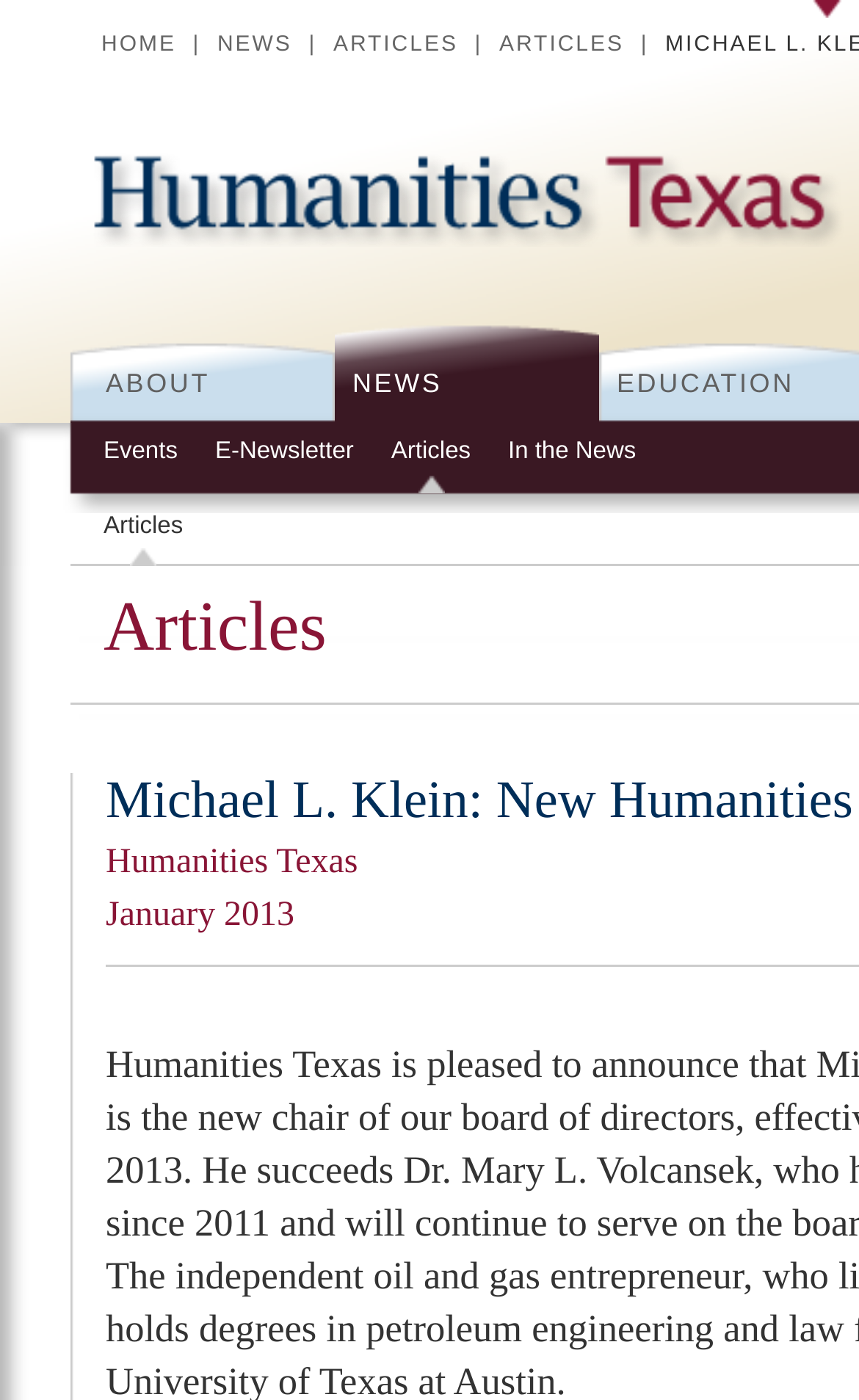Please determine the bounding box coordinates for the element with the description: "Humanities Texas".

[0.077, 0.101, 1.0, 0.176]